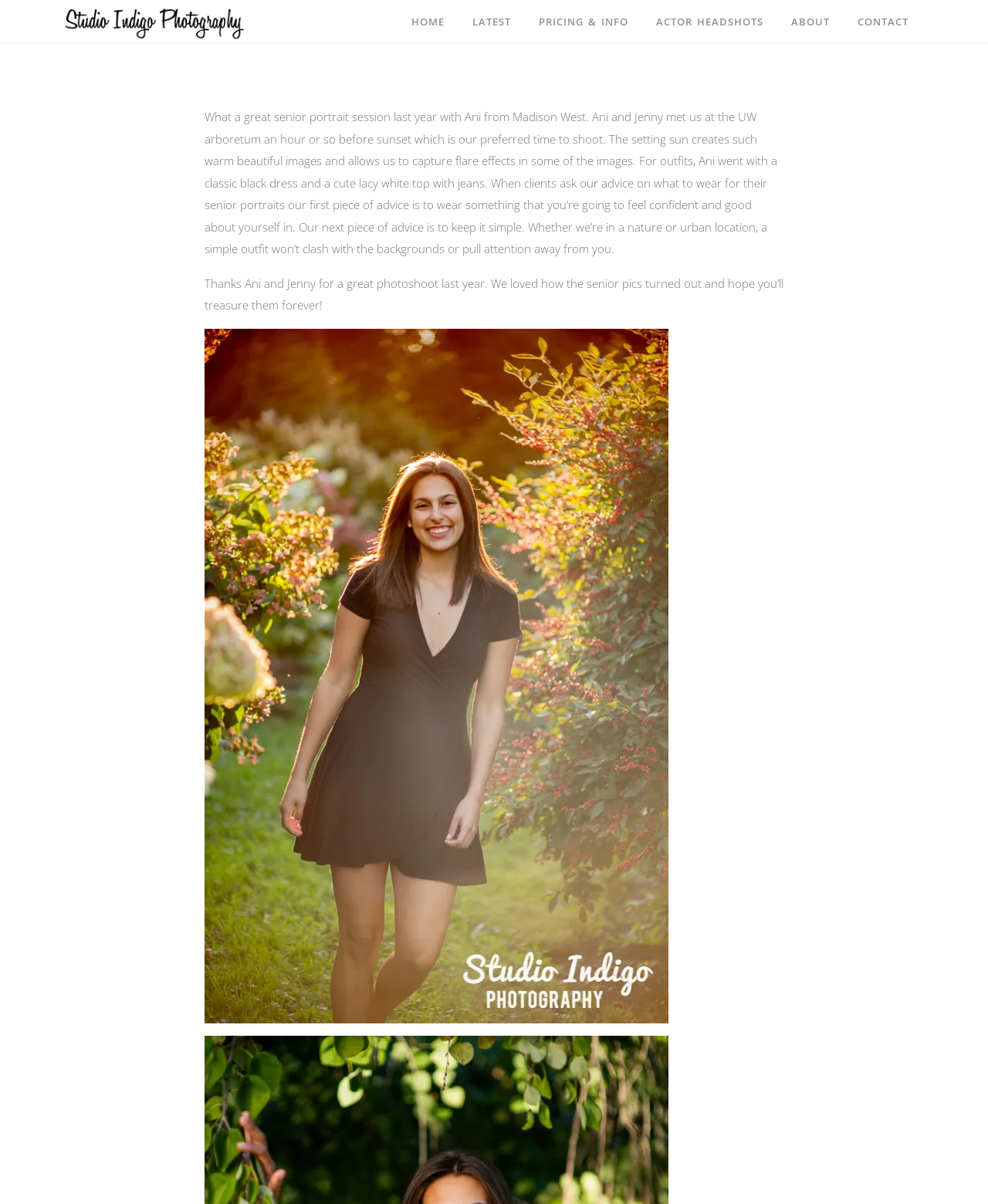Answer this question using a single word or a brief phrase:
Where did Ani and Jenny meet for the photoshoot?

UW arboretum